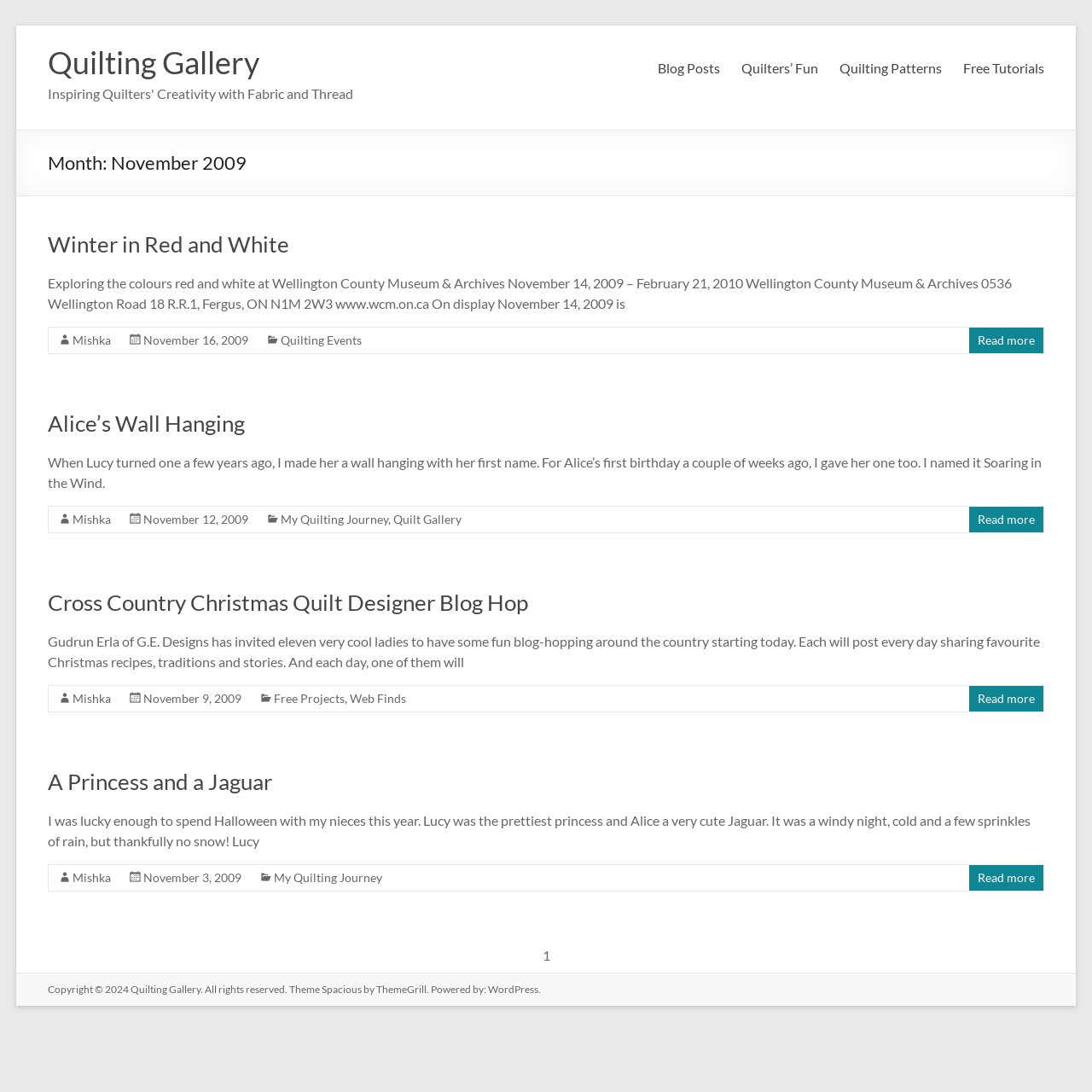Locate and generate the text content of the webpage's heading.

Month: November 2009